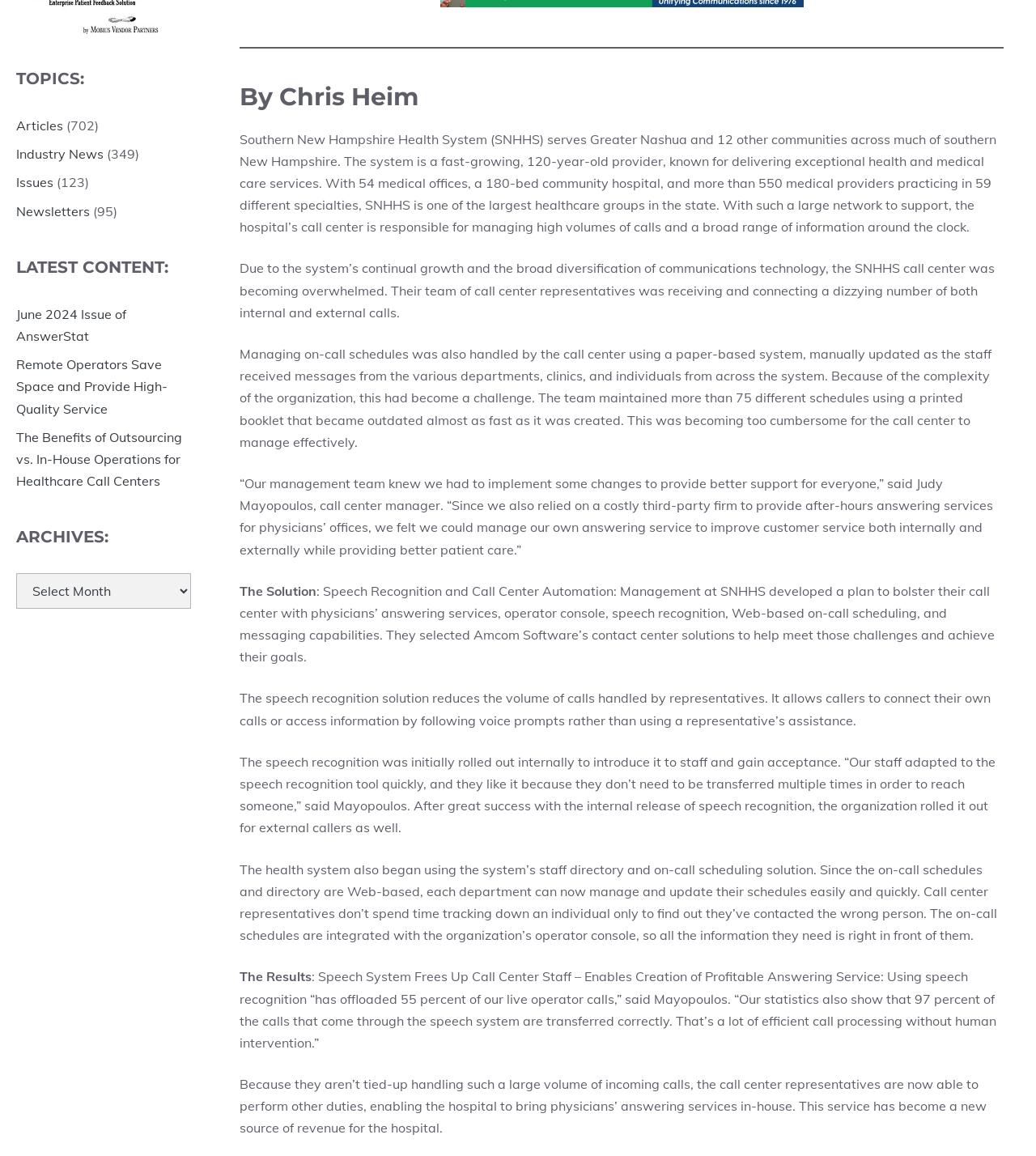Extract the bounding box for the UI element that matches this description: "Industry News".

[0.016, 0.126, 0.1, 0.14]